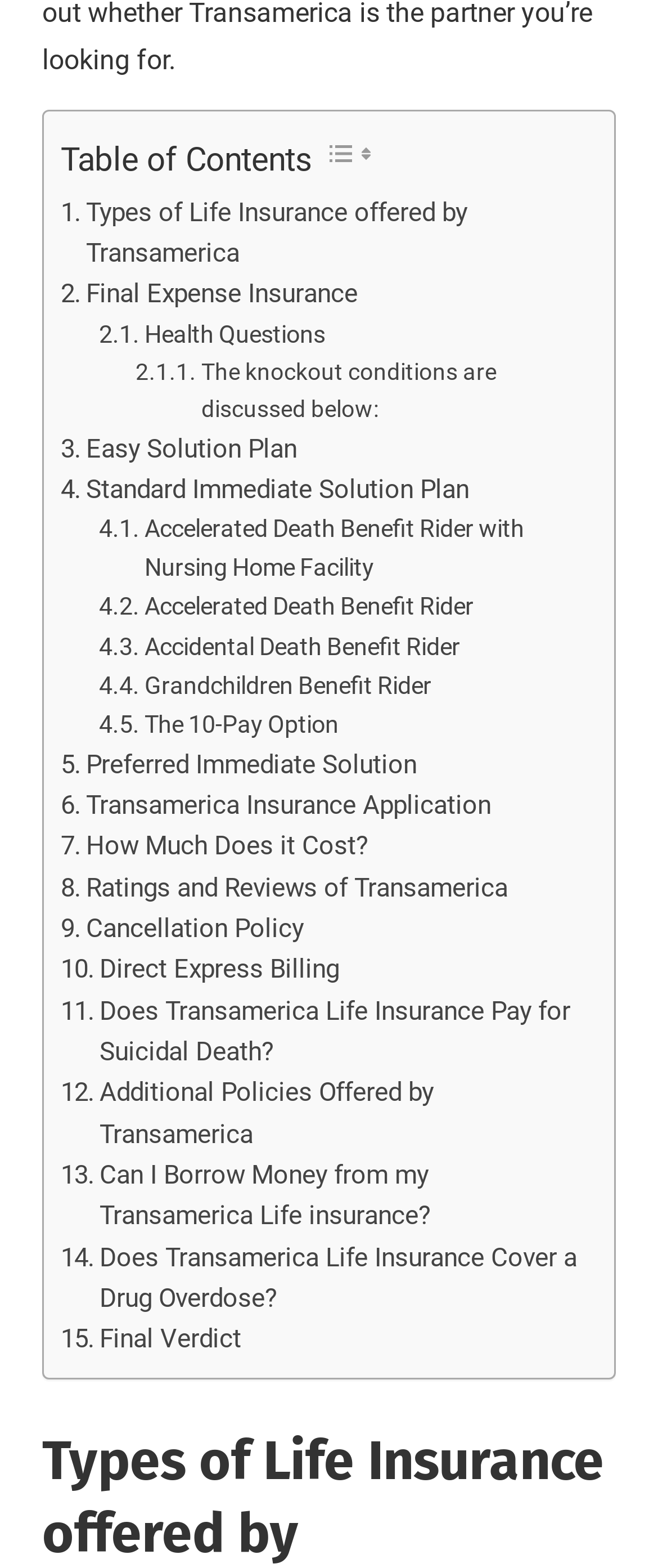Refer to the image and answer the question with as much detail as possible: What type of insurance is offered by Transamerica?

Based on the links provided on the webpage, it is clear that Transamerica offers various types of life insurance, including Final Expense Insurance, Easy Solution Plan, Standard Immediate Solution Plan, and more.